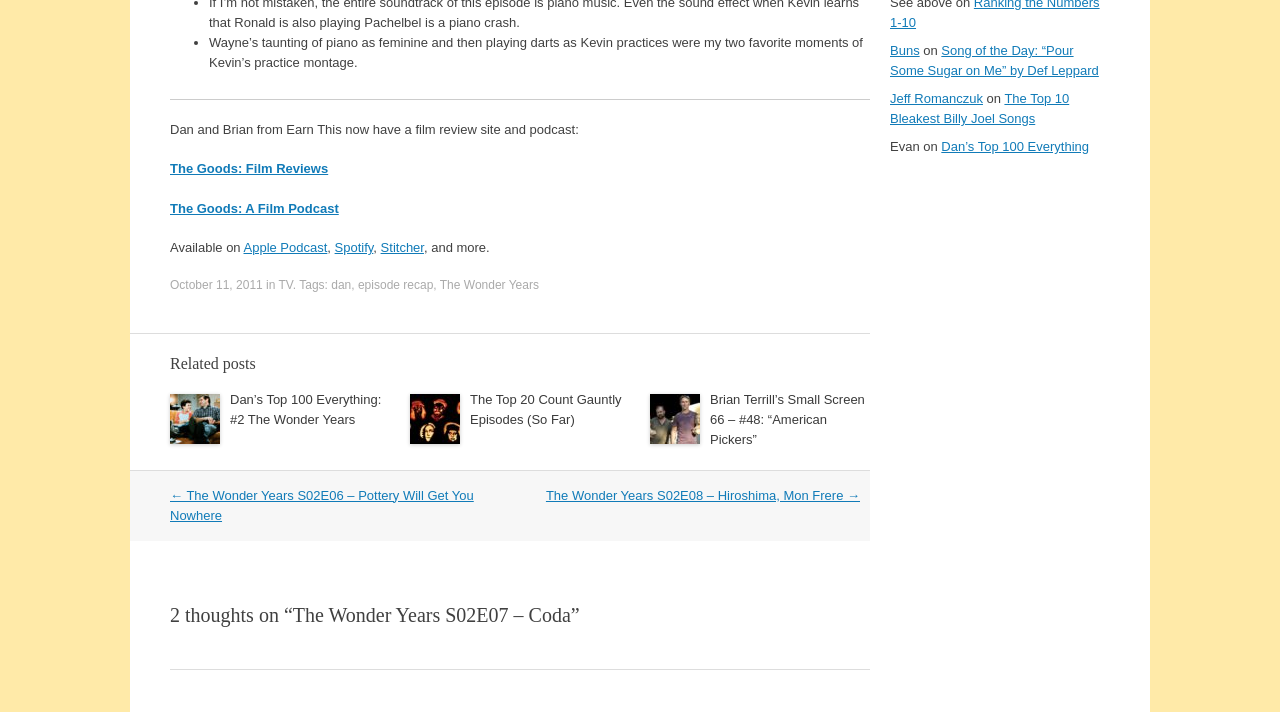Please answer the following question using a single word or phrase: 
How many links are in the footer section?

5